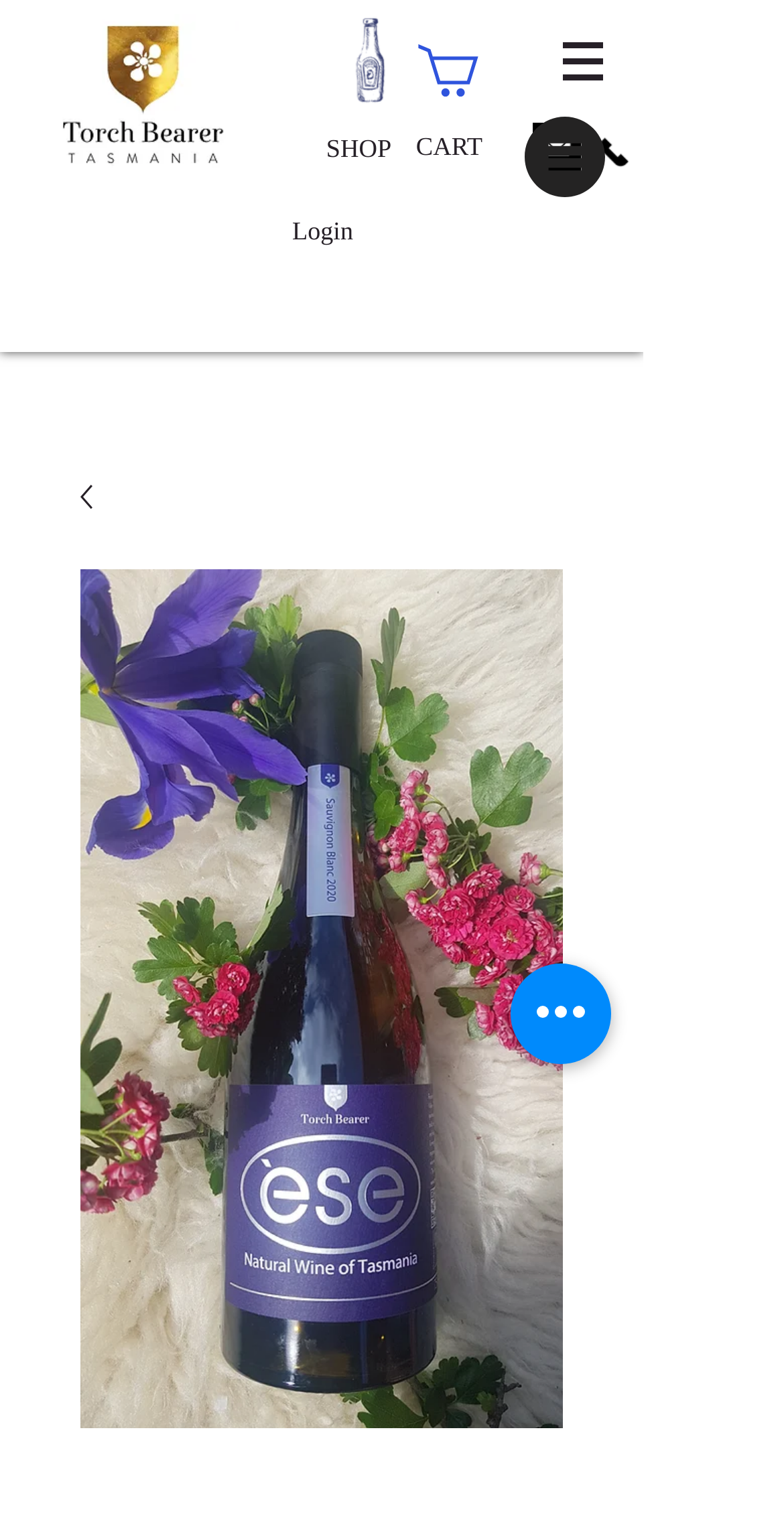Please find the bounding box for the UI component described as follows: "Login".

[0.336, 0.133, 0.487, 0.174]